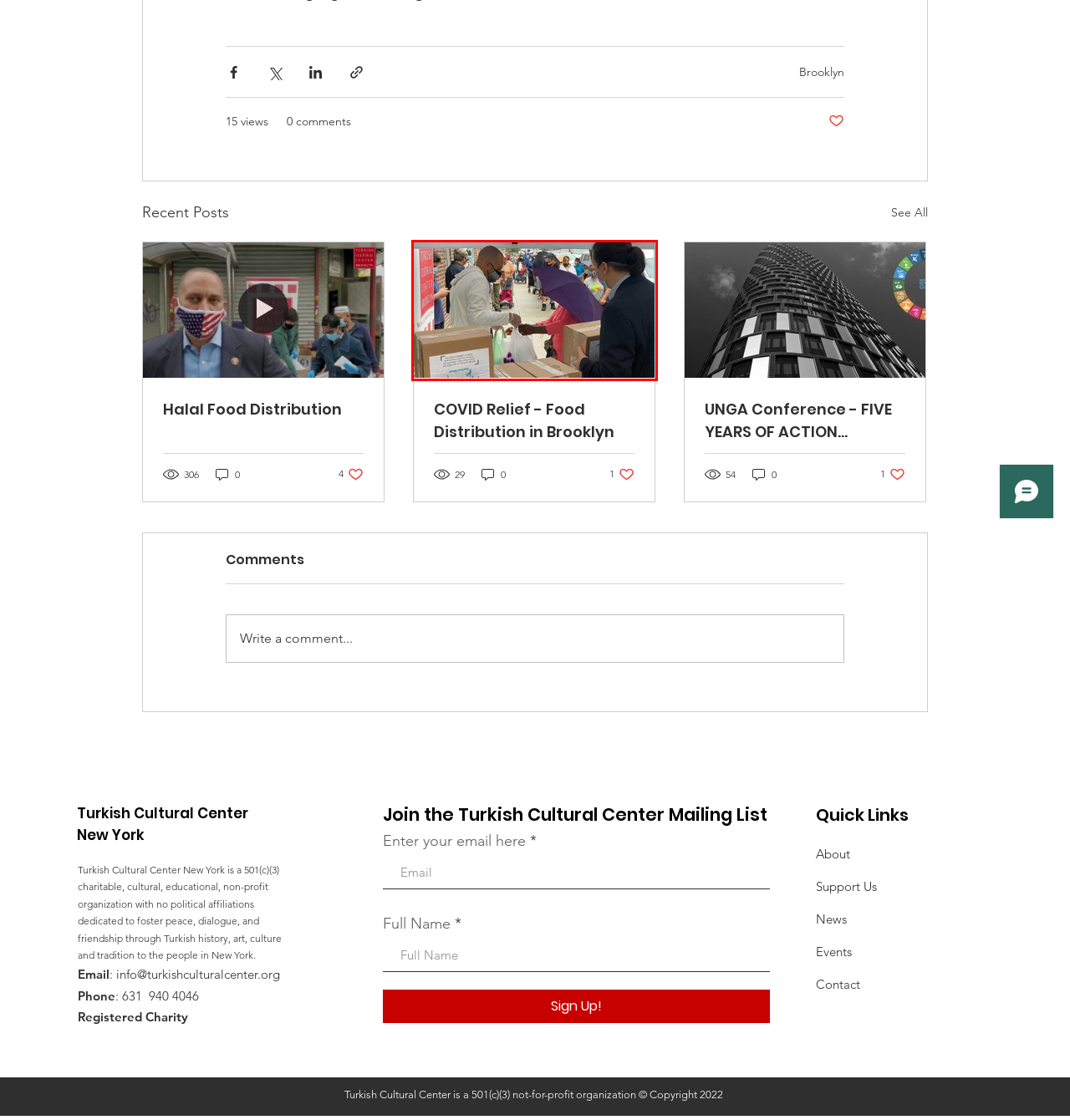You’re provided with a screenshot of a webpage that has a red bounding box around an element. Choose the best matching webpage description for the new page after clicking the element in the red box. The options are:
A. News | TCC New York
B. UNGA Conference - FIVE YEARS OF ACTION TOWARDS THE SDGs
C. Home | TCC New York
D. Support Us | TCC New York
E. COVID Relief - Food Distribution in Brooklyn
F. Long Island
G. Contact | TCC New York
H. Halal Food Distribution

E